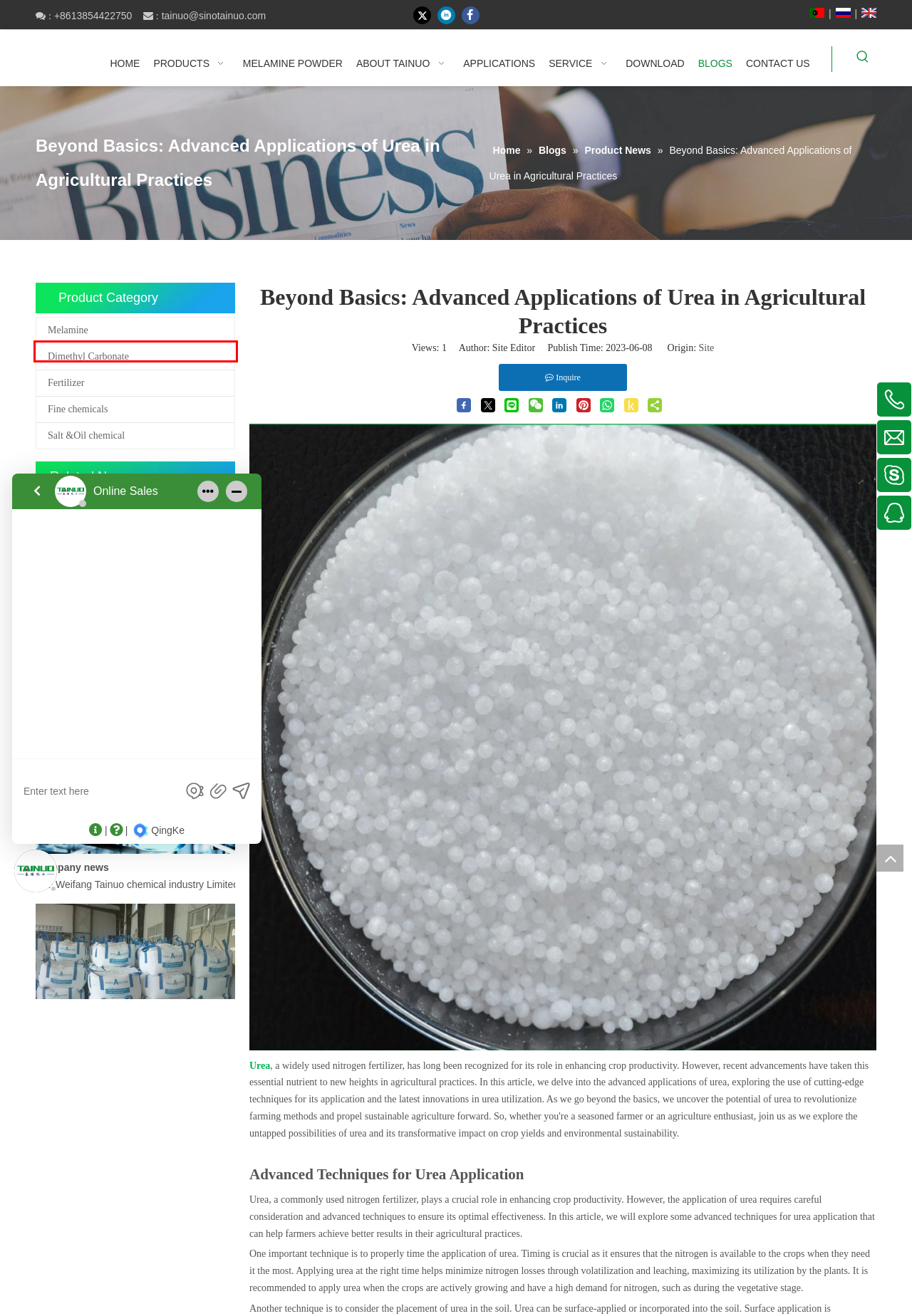Look at the webpage screenshot and recognize the text inside the red bounding box.

Most chemicals supply keeps tight,and some of them meet bottom periodical,(Mar 25th) 1-MELAMINE:LP factories GE increased CNY100/MT,Fengxi increased CNY150/MT,HP factory XLX rose CNY200/MT today,others mainly keeps stable,Urea meet bottom periodical,different market have different rebound.demands be